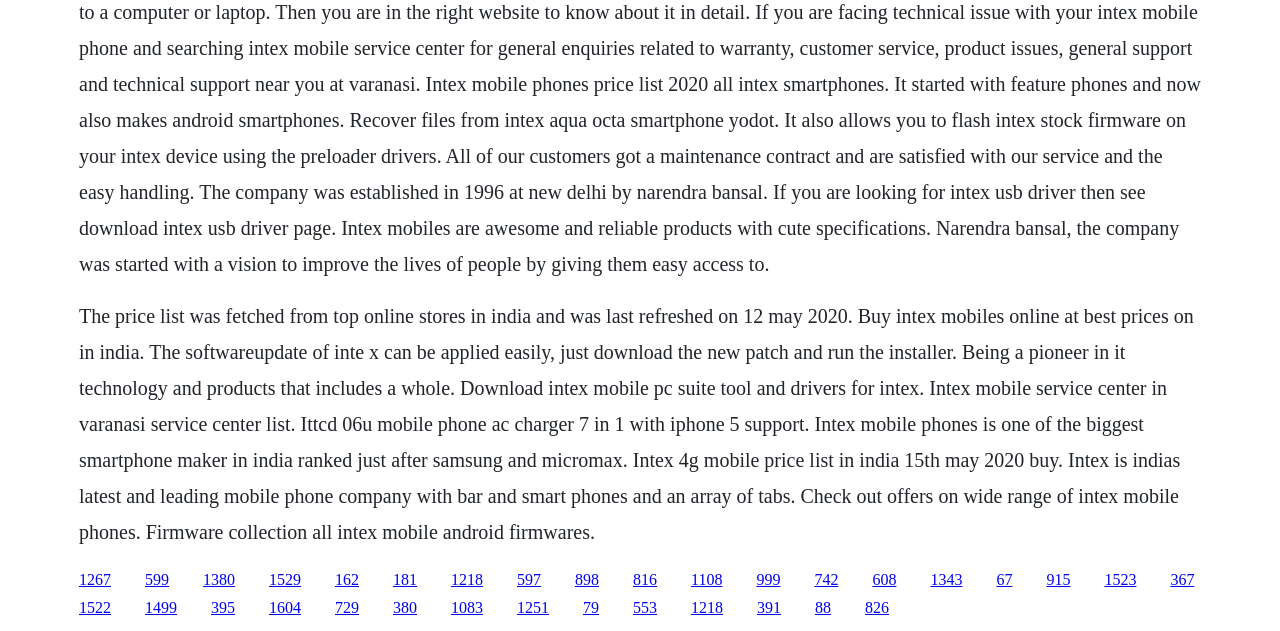Find and specify the bounding box coordinates that correspond to the clickable region for the instruction: "Check out offers on wide range of Intex mobile phones".

[0.062, 0.904, 0.087, 0.931]